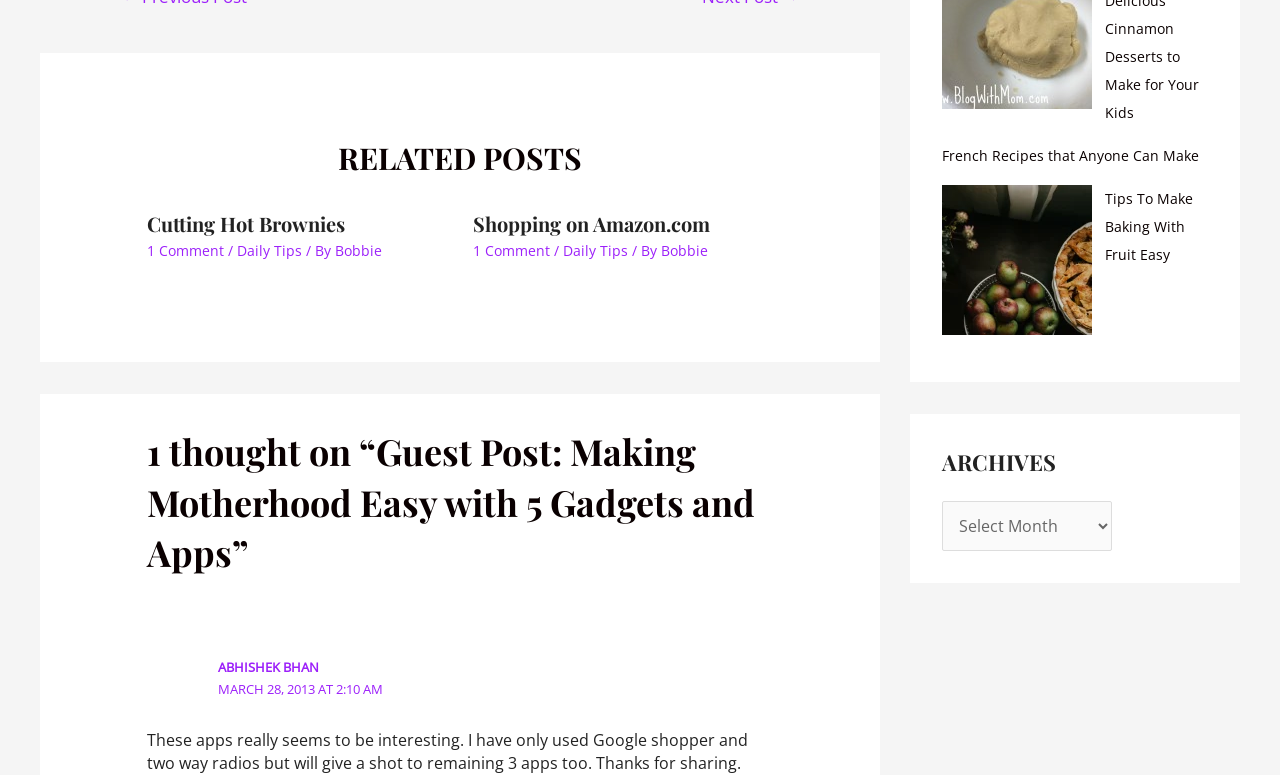Please determine the bounding box coordinates of the element to click on in order to accomplish the following task: "Click on 'Cutting Hot Brownies'". Ensure the coordinates are four float numbers ranging from 0 to 1, i.e., [left, top, right, bottom].

[0.115, 0.27, 0.269, 0.305]